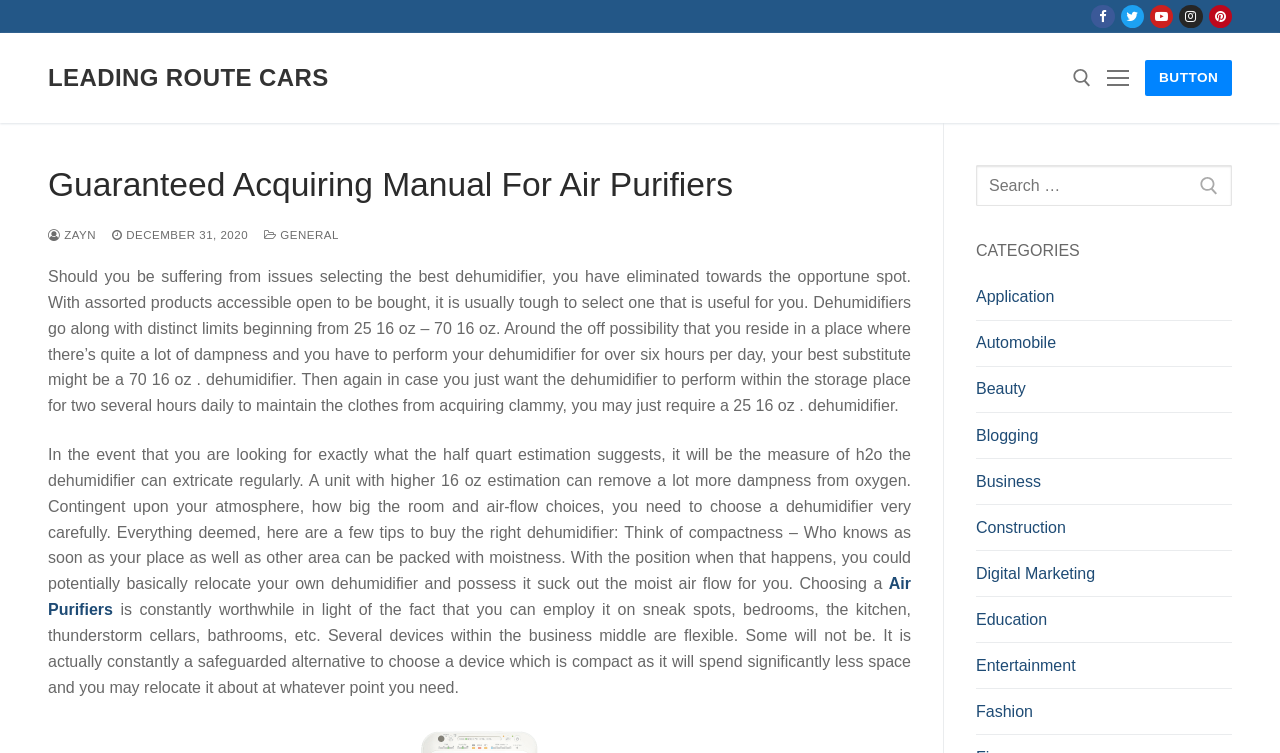What is the unit of measurement for dehumidifier capacity?
Please answer the question as detailed as possible based on the image.

The webpage explains that the capacity of a dehumidifier is measured in 16 oz, which refers to the amount of water the dehumidifier can extract from the air per day.